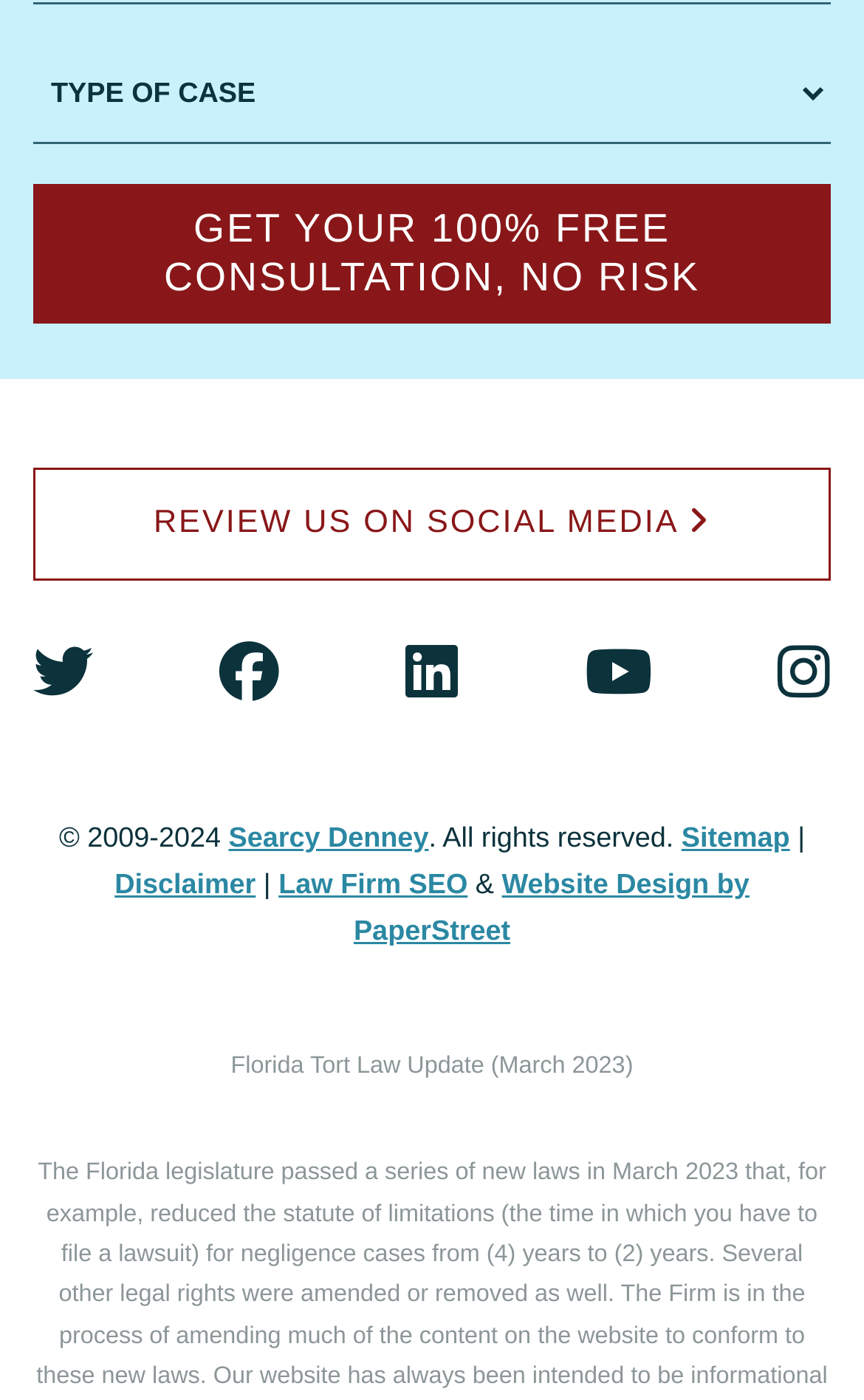Give a one-word or short phrase answer to the question: 
What is the purpose of the 'GET YOUR 100% FREE CONSULTATION, NO RISK' button?

To get a free consultation